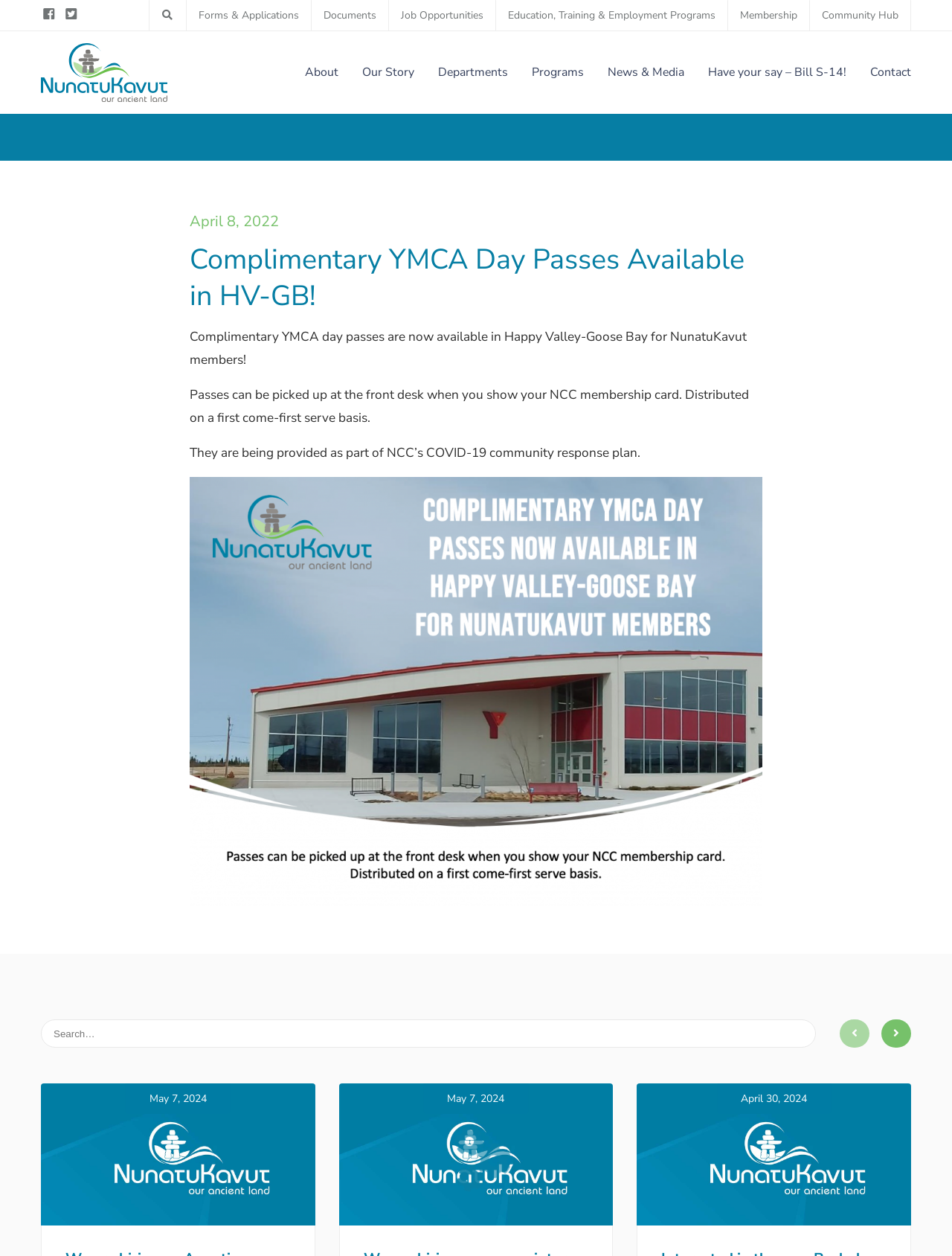How many job opportunities are listed?
Please use the image to provide an in-depth answer to the question.

I scanned the webpage and found two job opportunities listed, which are Aquatics Biologist and summer intern as Community Health and Wellness Coordinator. Therefore, there are 2 job opportunities listed.